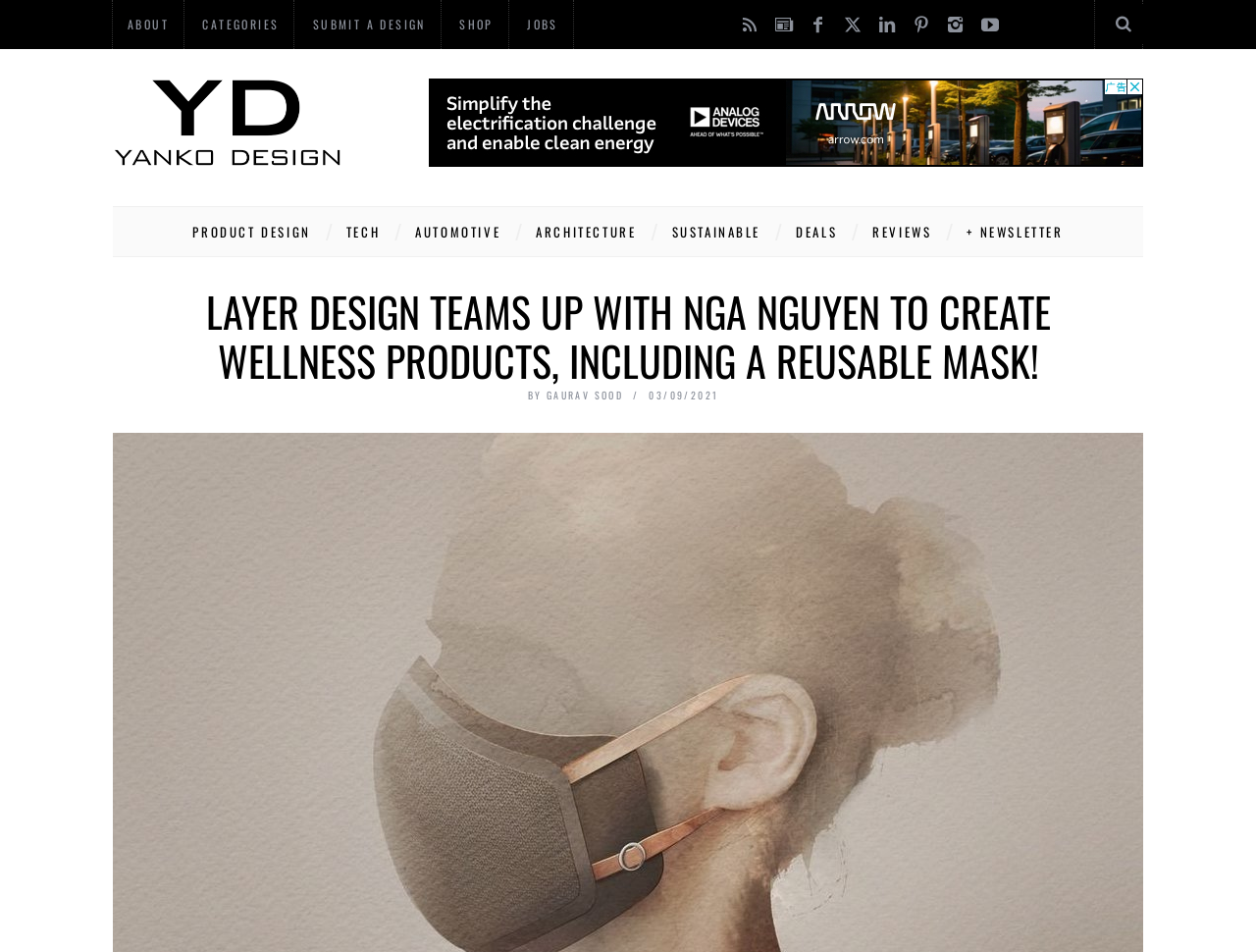Find the bounding box coordinates of the clickable area that will achieve the following instruction: "read the article".

[0.105, 0.301, 0.895, 0.405]